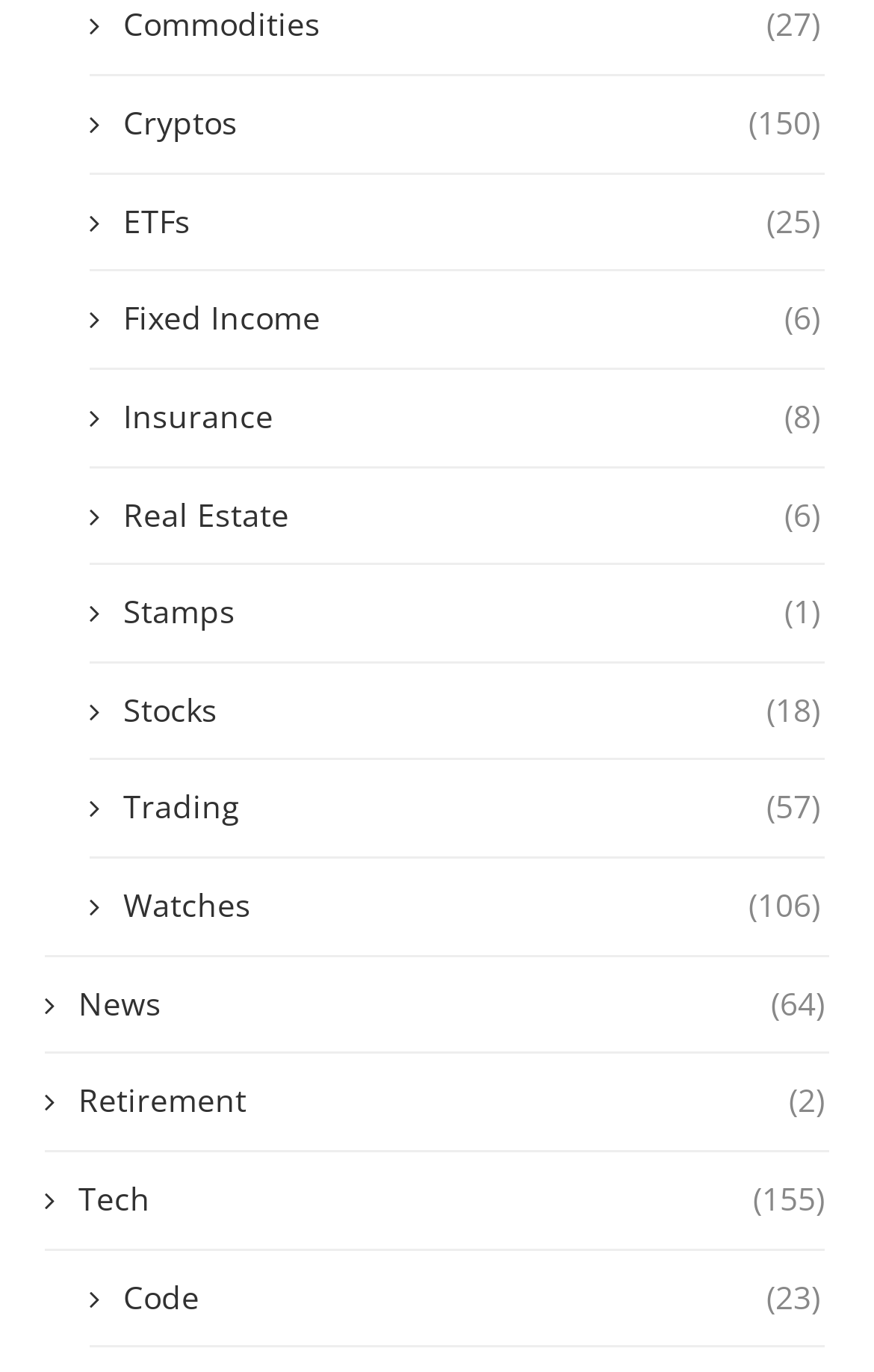Indicate the bounding box coordinates of the element that needs to be clicked to satisfy the following instruction: "Learn about Tech". The coordinates should be four float numbers between 0 and 1, i.e., [left, top, right, bottom].

[0.051, 0.858, 0.944, 0.89]